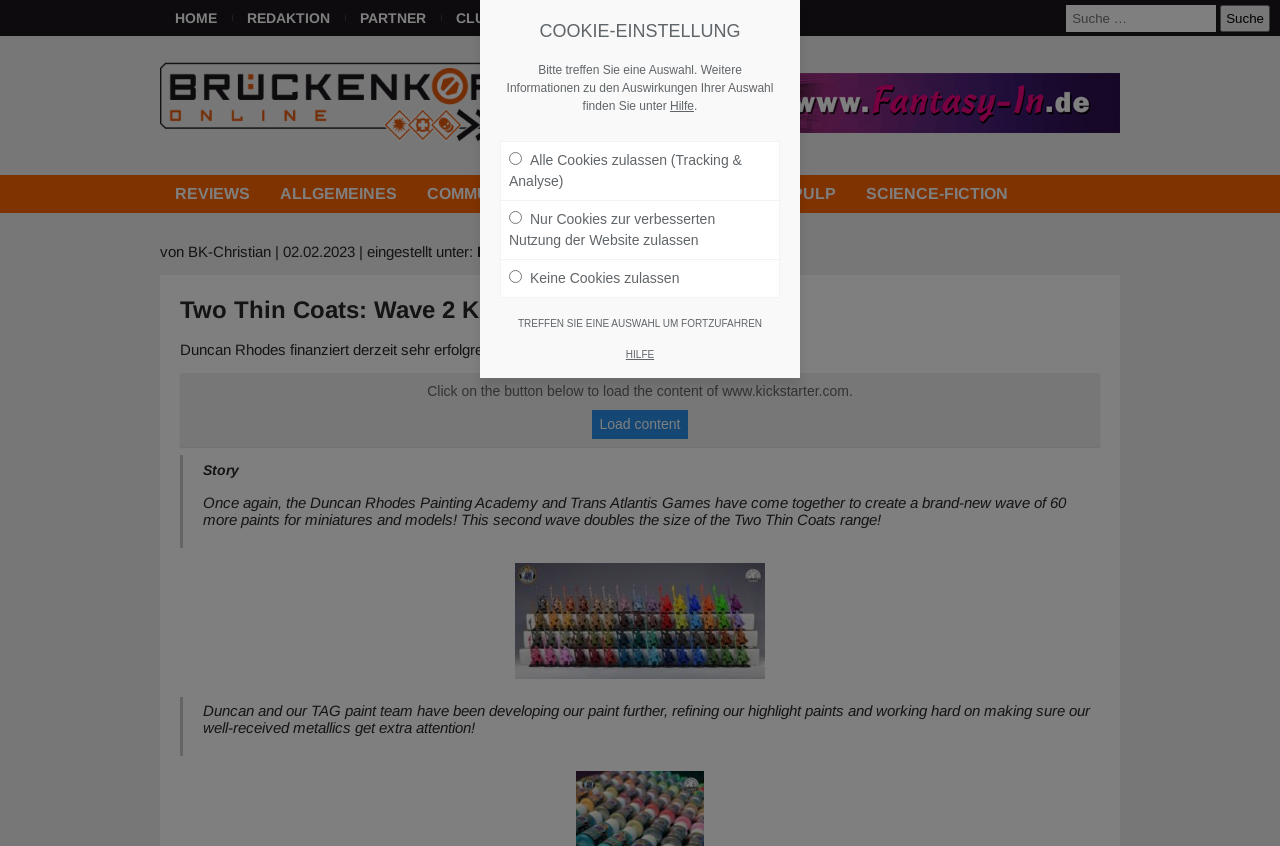Find the bounding box coordinates of the clickable region needed to perform the following instruction: "Learn more about the event". The coordinates should be provided as four float numbers between 0 and 1, i.e., [left, top, right, bottom].

None